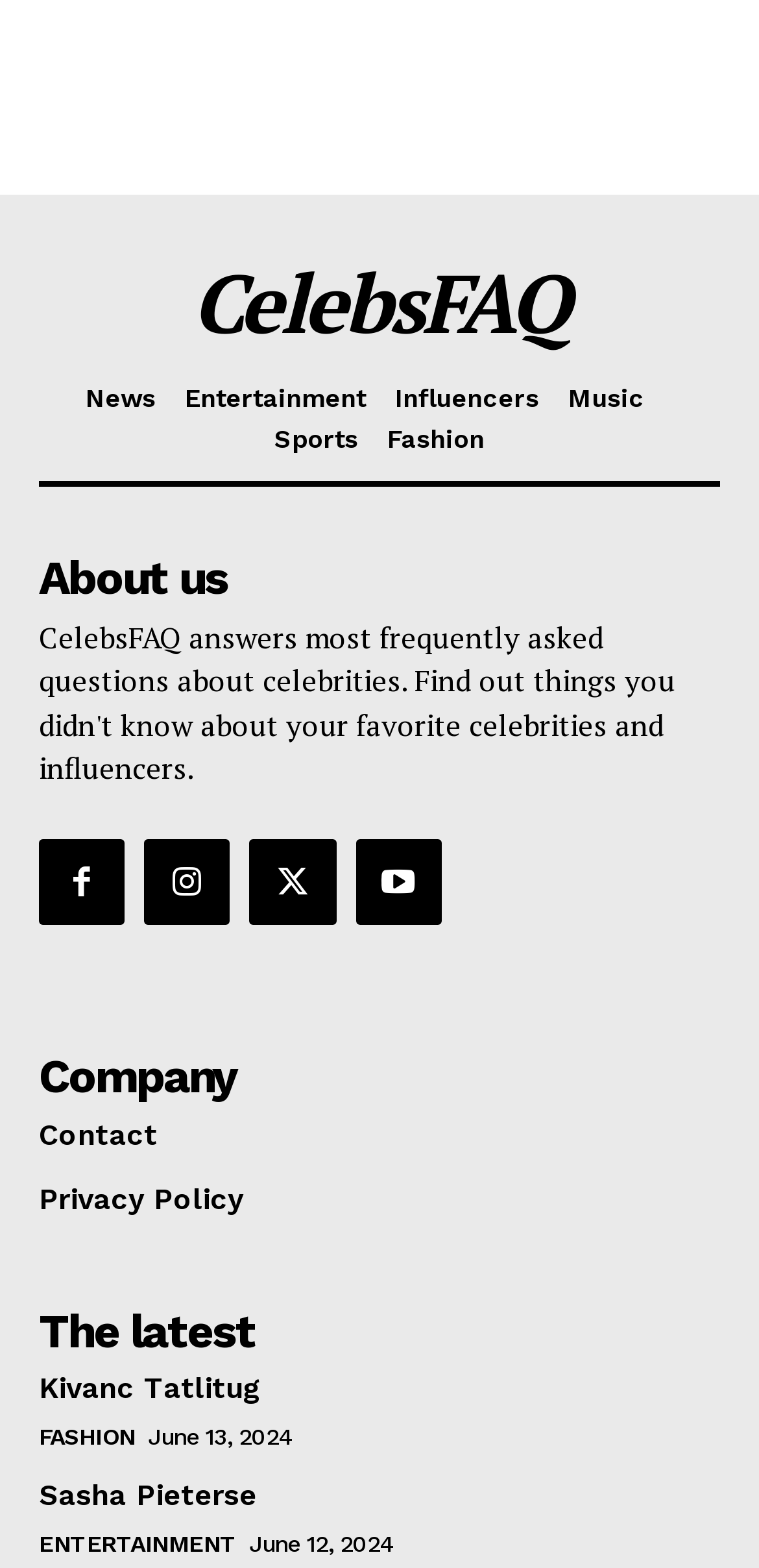Please find and report the bounding box coordinates of the element to click in order to perform the following action: "Contact us". The coordinates should be expressed as four float numbers between 0 and 1, in the format [left, top, right, bottom].

[0.051, 0.713, 0.949, 0.735]